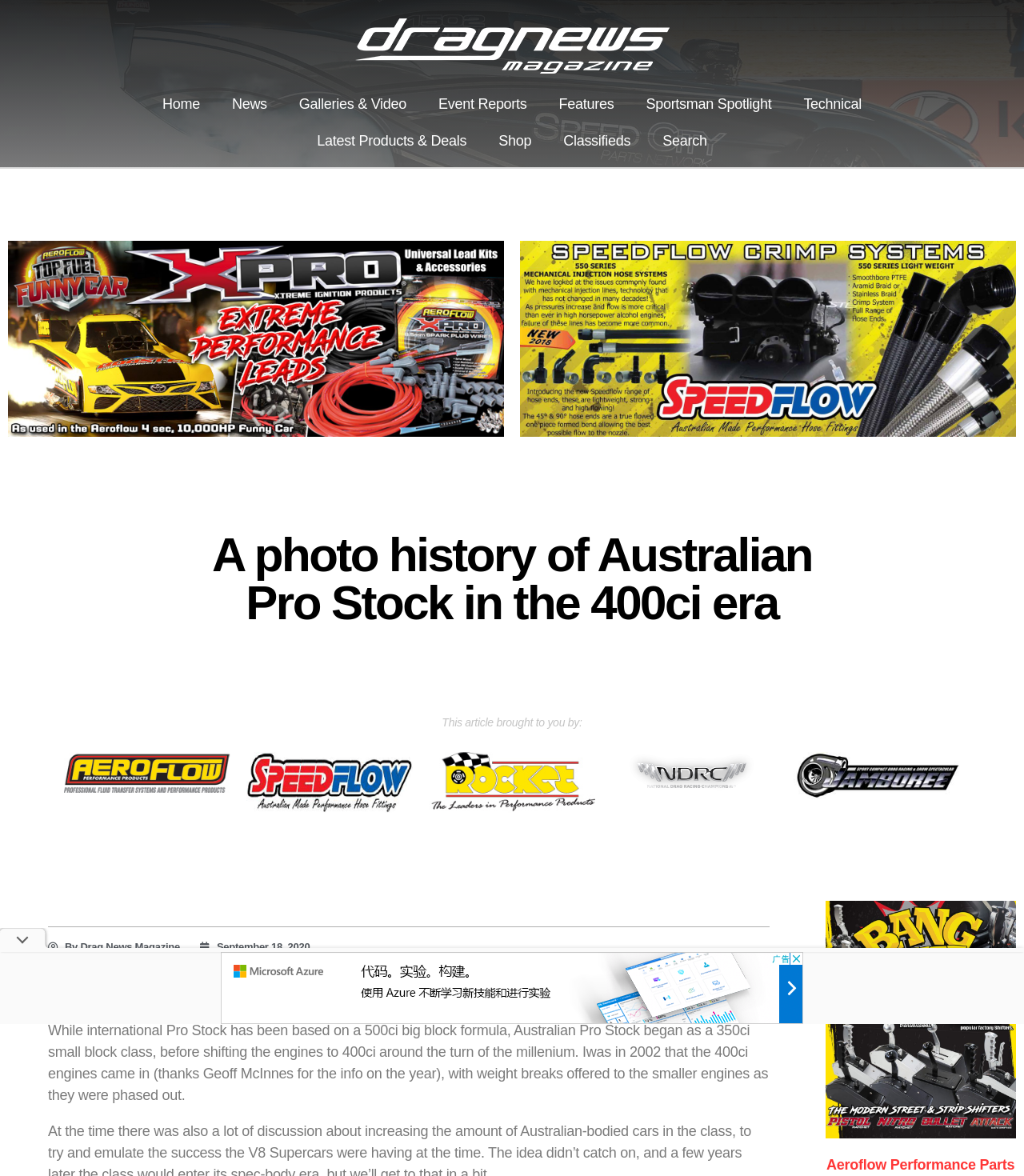Please predict the bounding box coordinates of the element's region where a click is necessary to complete the following instruction: "Search for something". The coordinates should be represented by four float numbers between 0 and 1, i.e., [left, top, right, bottom].

[0.631, 0.104, 0.706, 0.135]